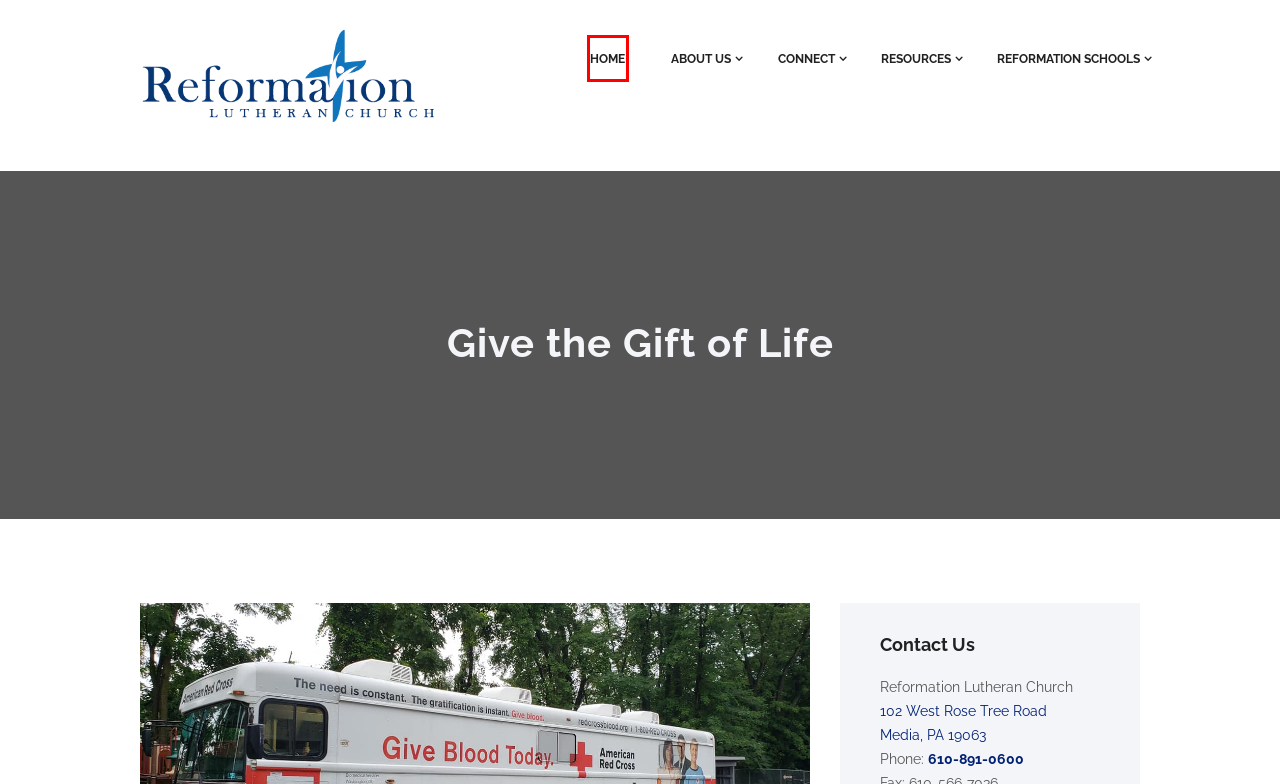Look at the screenshot of a webpage where a red rectangle bounding box is present. Choose the webpage description that best describes the new webpage after clicking the element inside the red bounding box. Here are the candidates:
A. Directions - Reformation Lutheran Church
B. Reformation Schools - Reformation Lutheran Church
C. Home - Reformation Lutheran Church
D. Car Wash June 9, 1 PM - 3 PM - Reformation Lutheran Church
E. Resources - Reformation Lutheran Church
F. Connect - Reformation Lutheran Church
G. About Us - Reformation Lutheran Church
H. Upcoming PRIDE Events - Reformation Lutheran Church

C